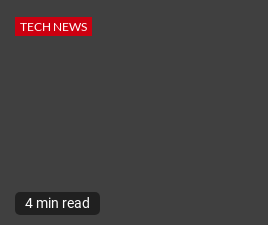Create an extensive caption that includes all significant details of the image.

The image features a bold header reading "TECH NEWS" in vibrant red, situated at the top left corner, indicating that the article pertains to the latest developments in technology. Below this header, a clear and concise marker states "4 min read," suggesting that readers can expect a brief yet informative piece, likely summarizing essential news or updates in the tech industry. The background is a muted dark color, providing a stark contrast that highlights the text, making it eye-catching and easy to read for users seeking quick insights into technology-related topics.